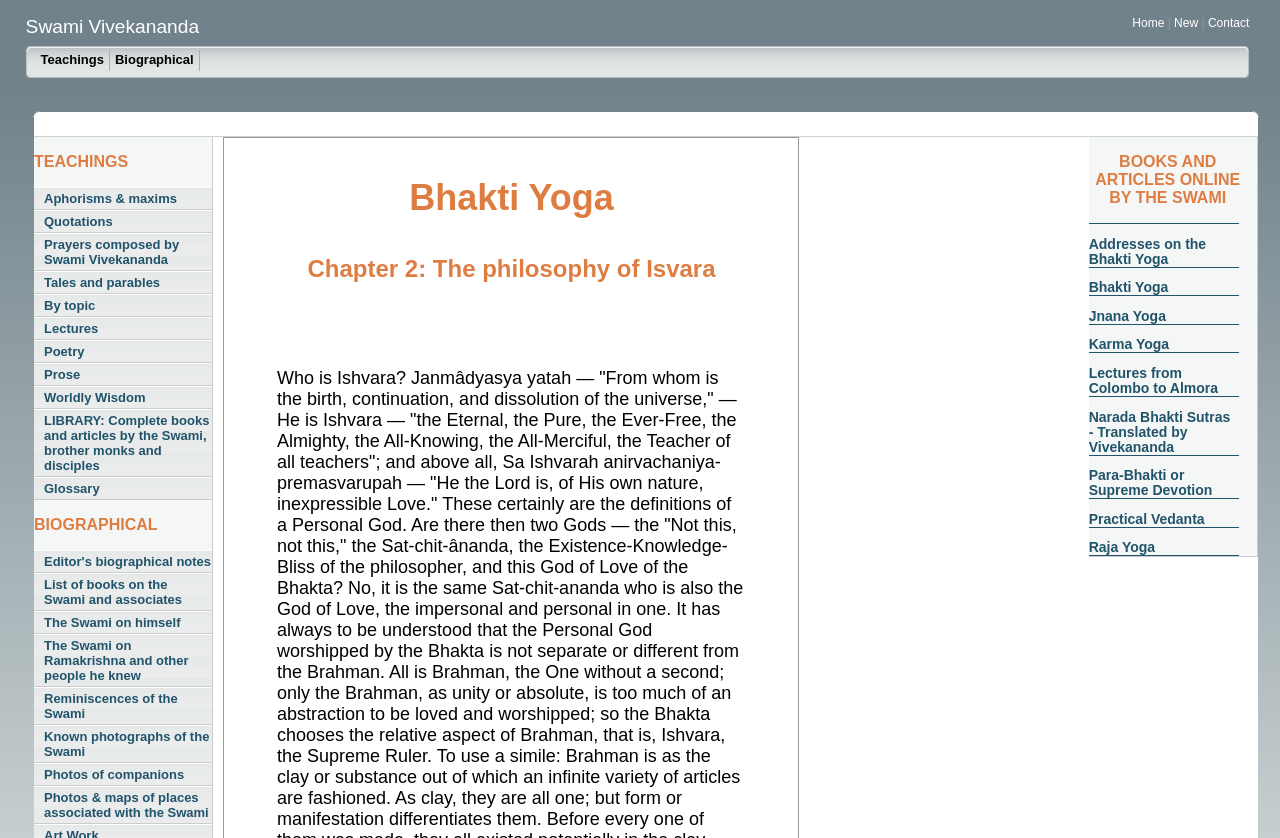Provide the bounding box coordinates of the UI element this sentence describes: "About Us".

None